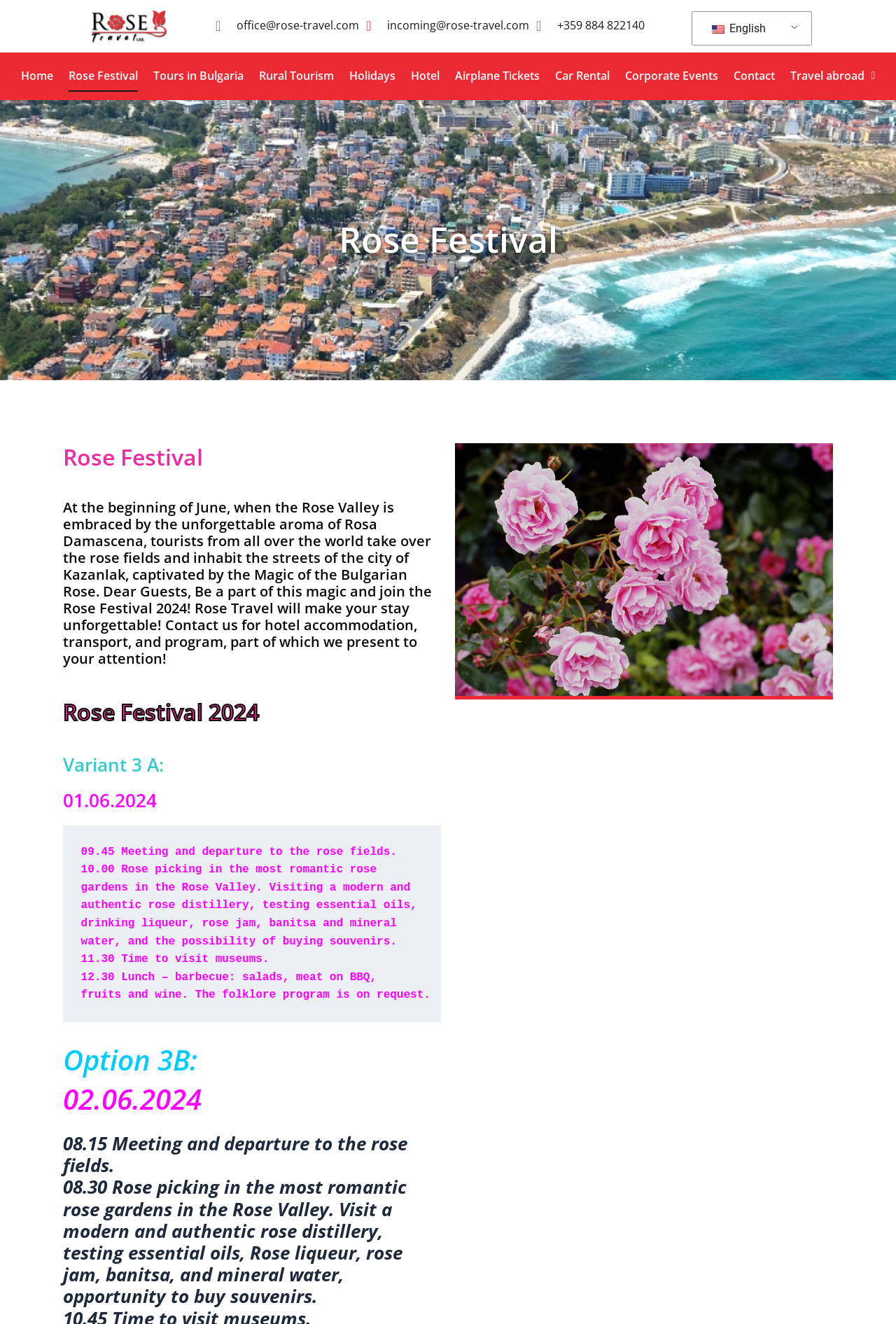What is the name of the festival described on the webpage?
Using the information presented in the image, please offer a detailed response to the question.

I found the name of the festival by looking at the headings and text elements on the webpage, which repeatedly mention the Rose Festival and provide details about the event.